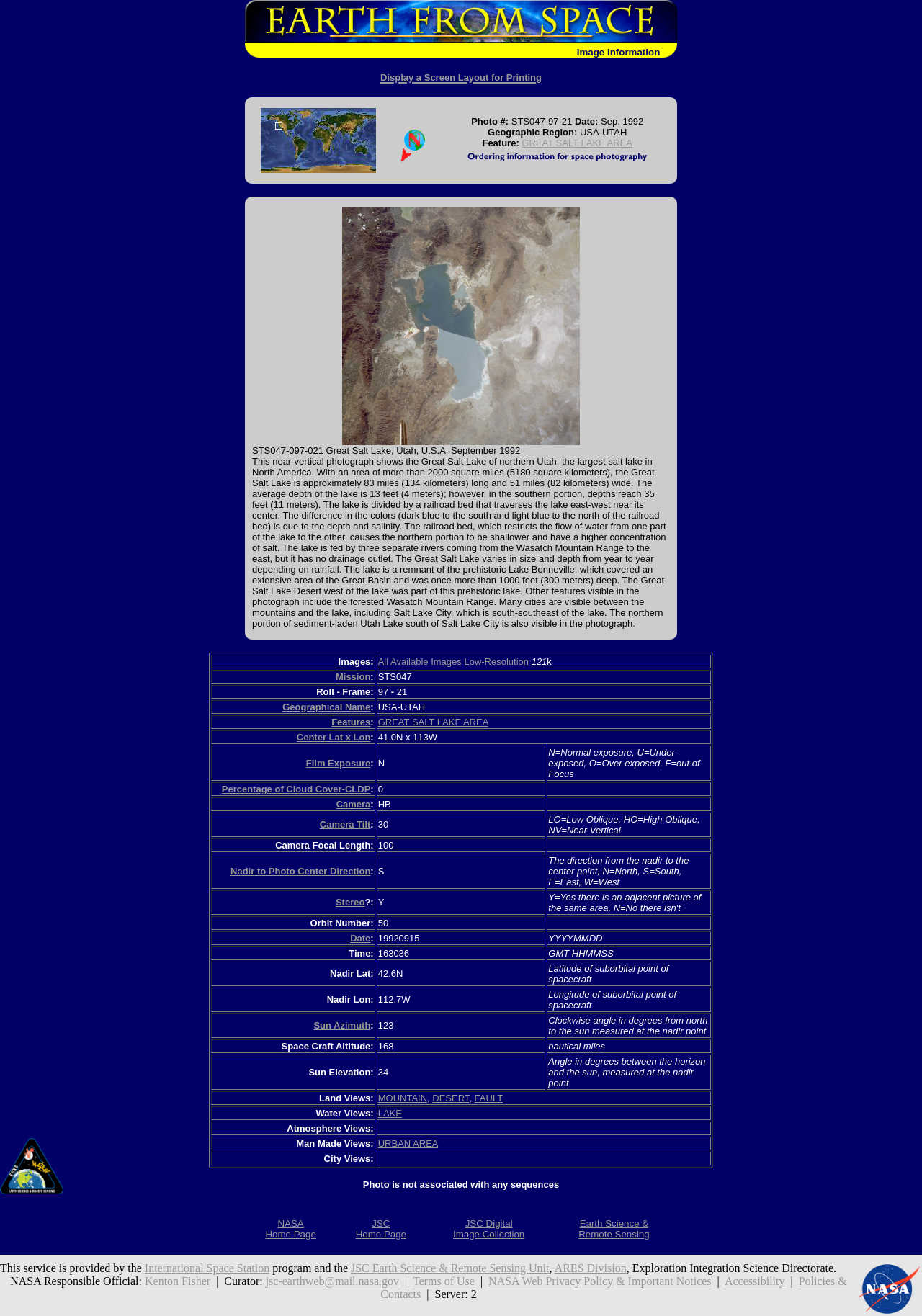Determine the bounding box coordinates of the clickable element necessary to fulfill the instruction: "Request an appointment". Provide the coordinates as four float numbers within the 0 to 1 range, i.e., [left, top, right, bottom].

None